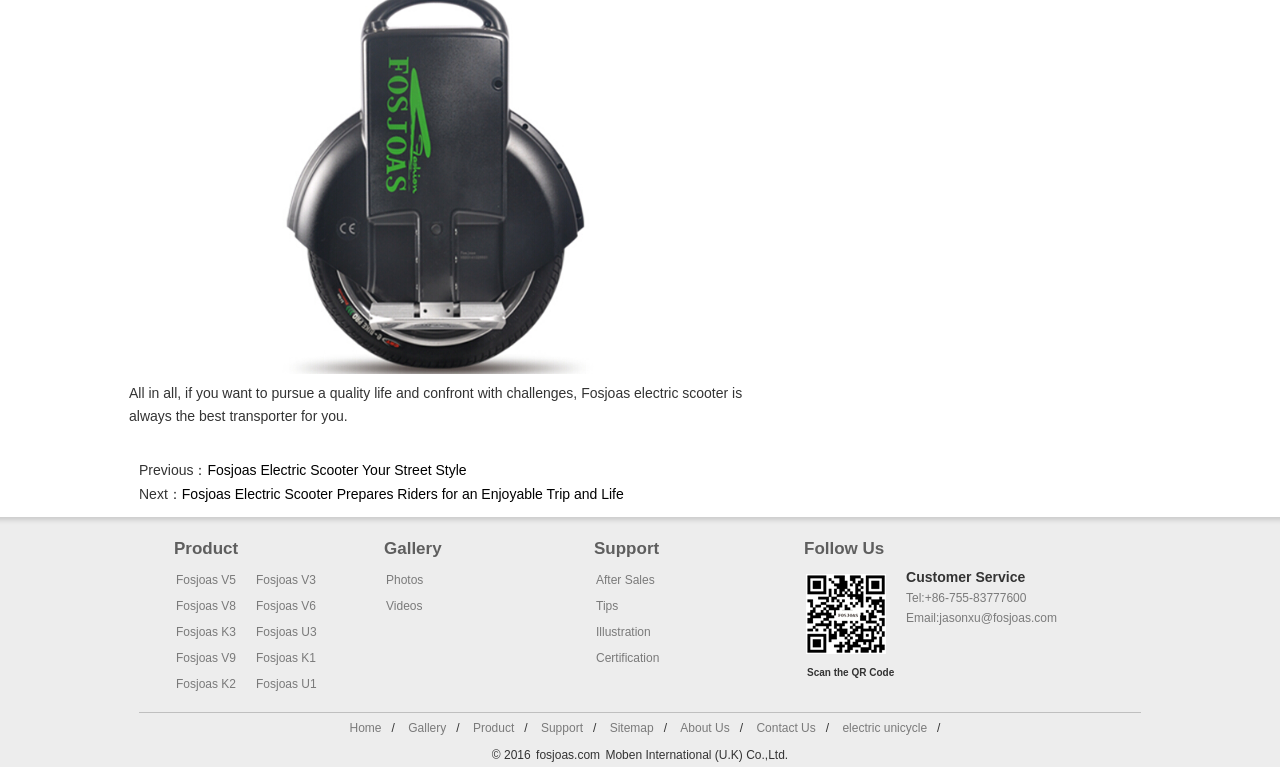Provide the bounding box coordinates for the UI element described in this sentence: "Print Print". The coordinates should be four float values between 0 and 1, i.e., [left, top, right, bottom].

None